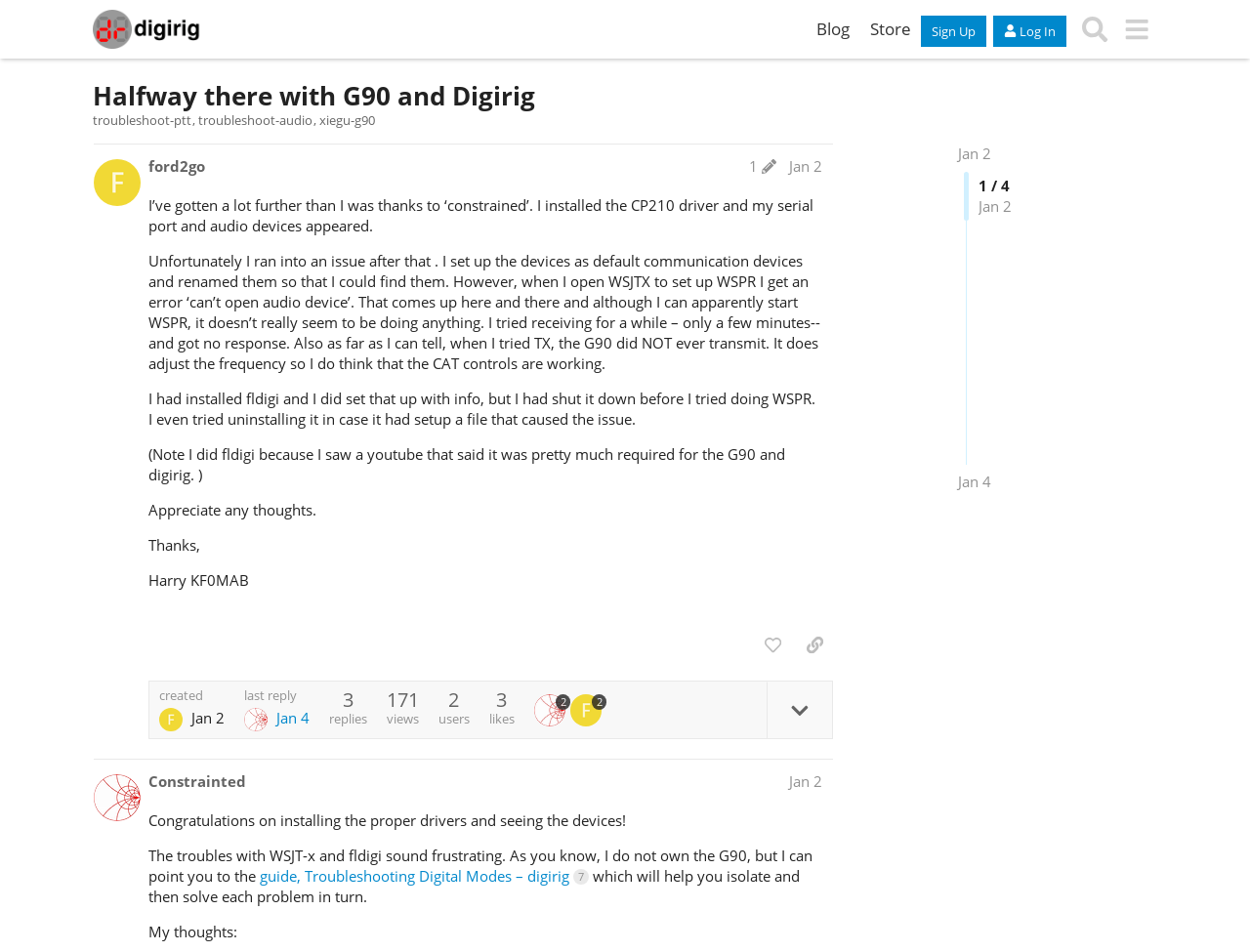Could you highlight the region that needs to be clicked to execute the instruction: "View the 'Blog' page"?

[0.645, 0.012, 0.688, 0.048]